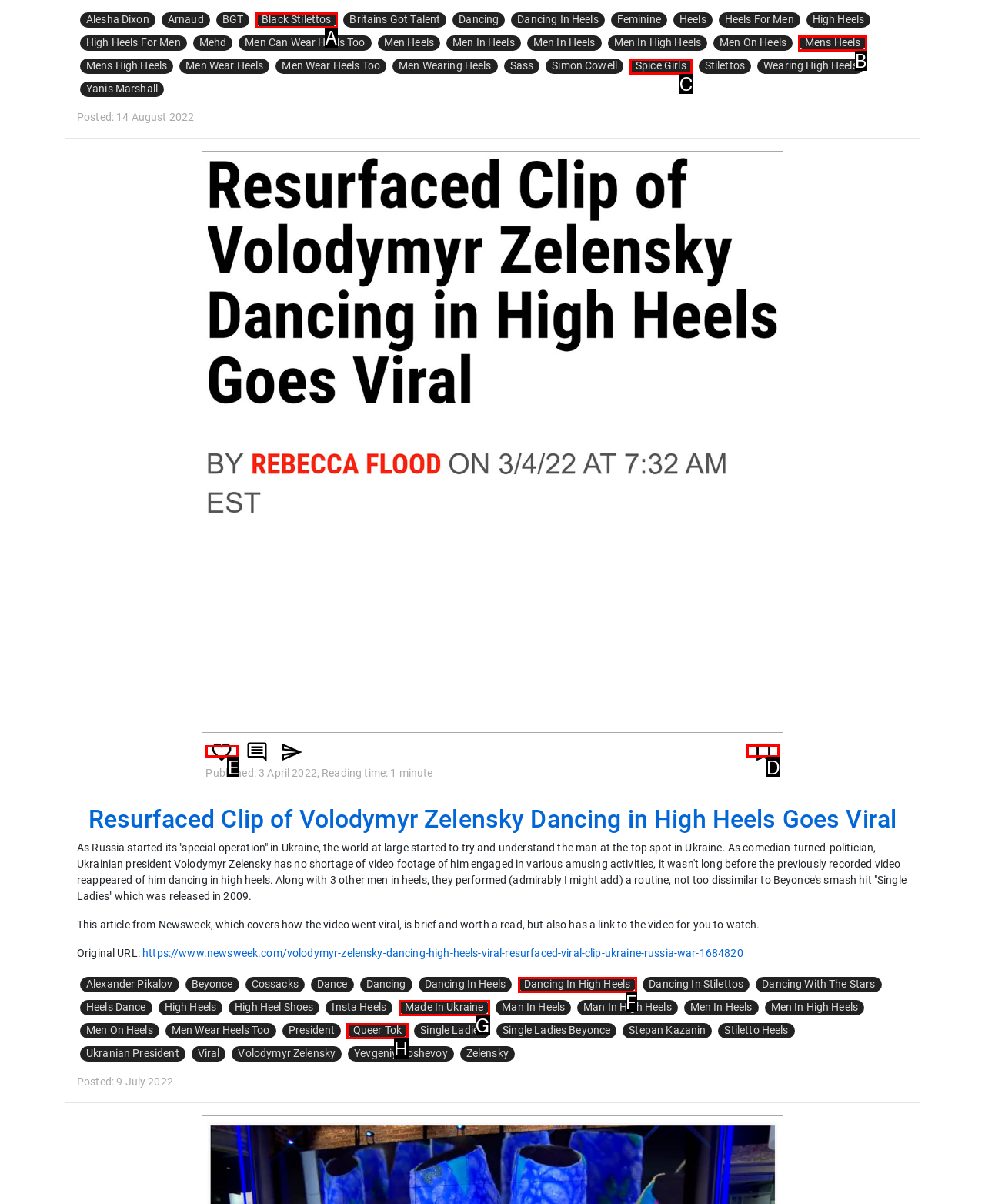Select the letter of the element you need to click to complete this task: Like the post on Instagram
Answer using the letter from the specified choices.

E